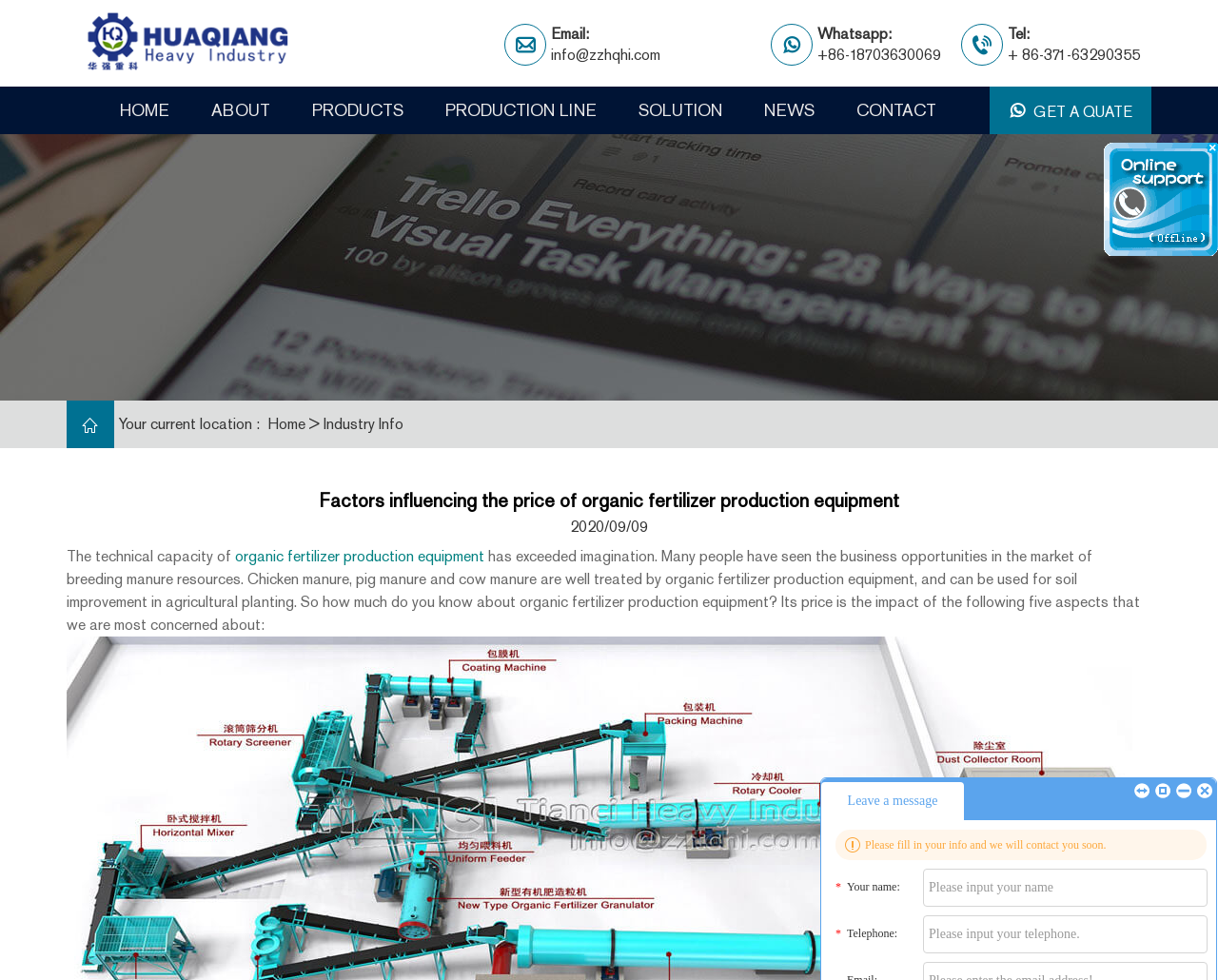Locate the bounding box of the UI element with the following description: "title="Guyana Power and Light Incorporated"".

None